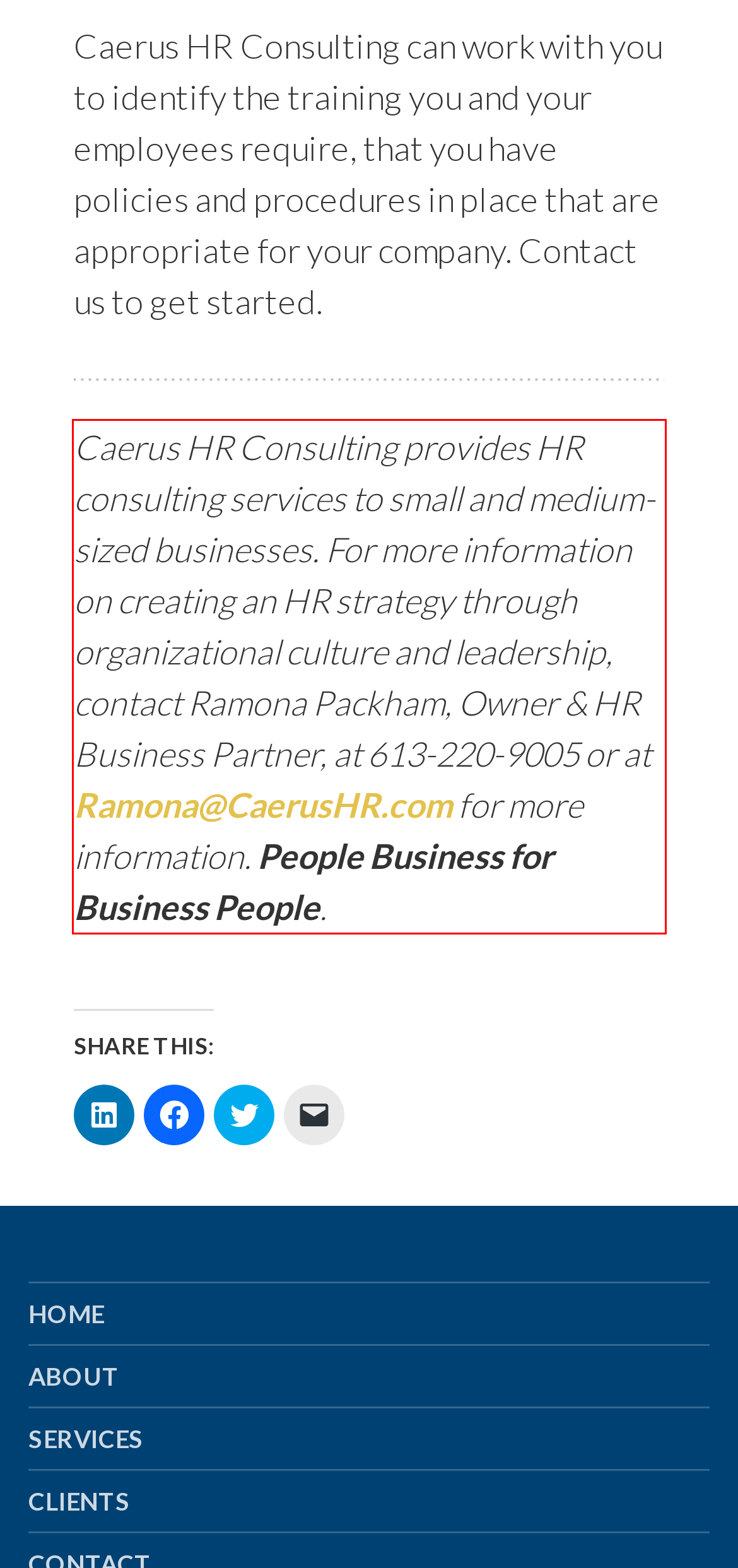You are given a screenshot showing a webpage with a red bounding box. Perform OCR to capture the text within the red bounding box.

Caerus HR Consulting provides HR consulting services to small and medium-sized businesses. For more information on creating an HR strategy through organizational culture and leadership, contact Ramona Packham, Owner & HR Business Partner, at 613-220-9005 or at Ramona@CaerusHR.com for more information. People Business for Business People.